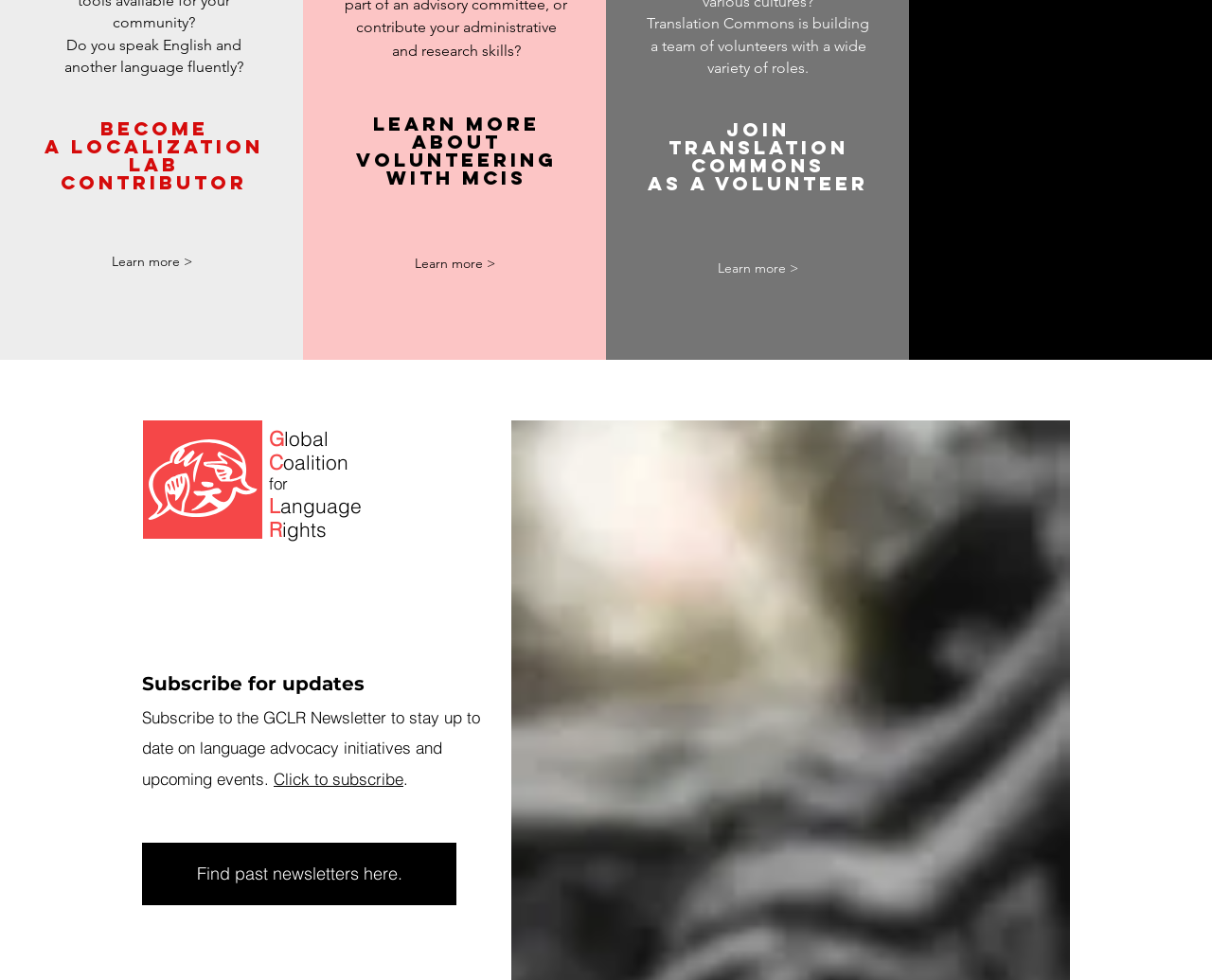Identify and provide the bounding box coordinates of the UI element described: "Learn more >". The coordinates should be formatted as [left, top, right, bottom], with each number being a float between 0 and 1.

[0.314, 0.252, 0.437, 0.286]